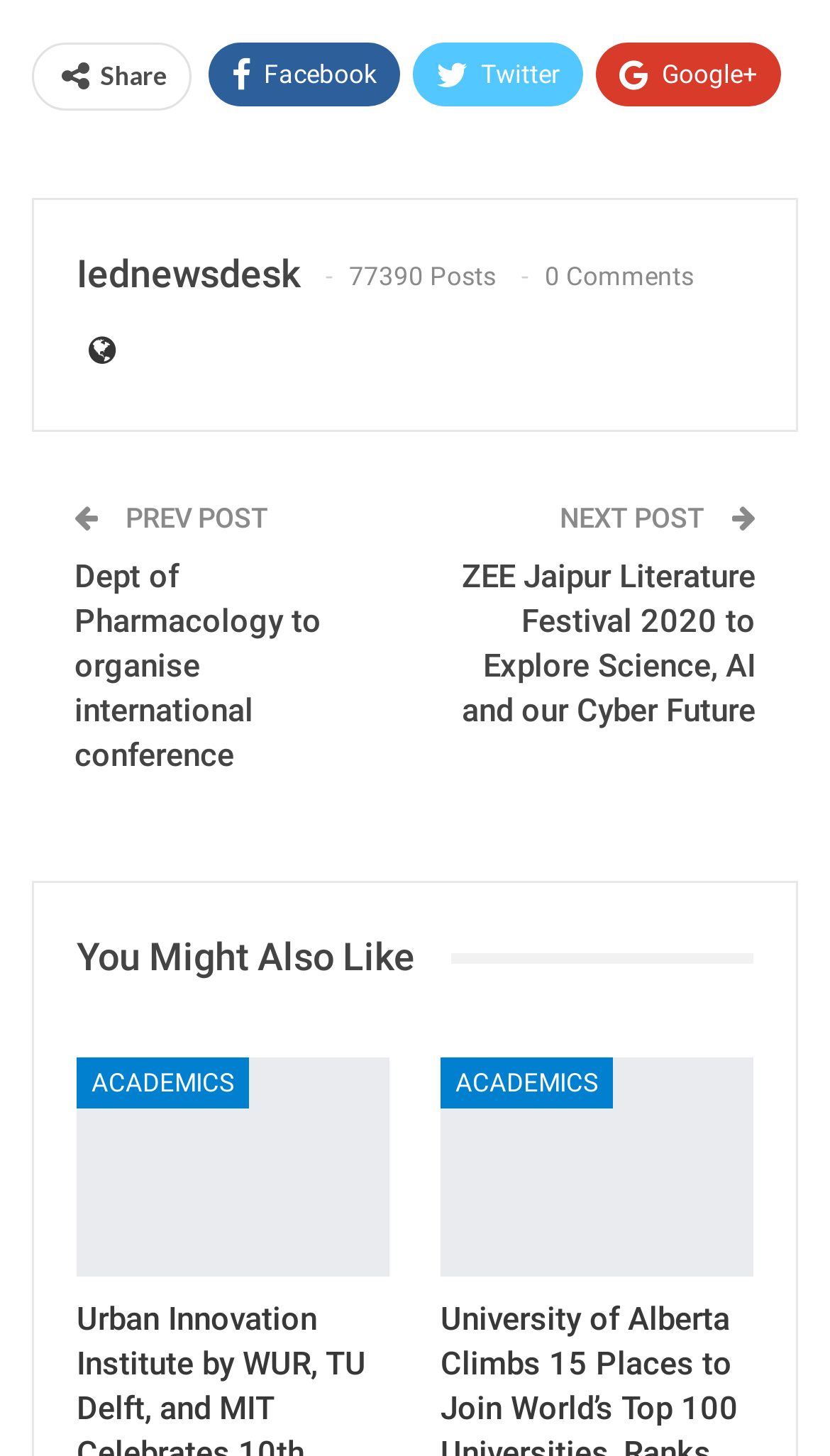Identify the bounding box coordinates of the section to be clicked to complete the task described by the following instruction: "Share on Facebook". The coordinates should be four float numbers between 0 and 1, formatted as [left, top, right, bottom].

[0.251, 0.029, 0.482, 0.073]